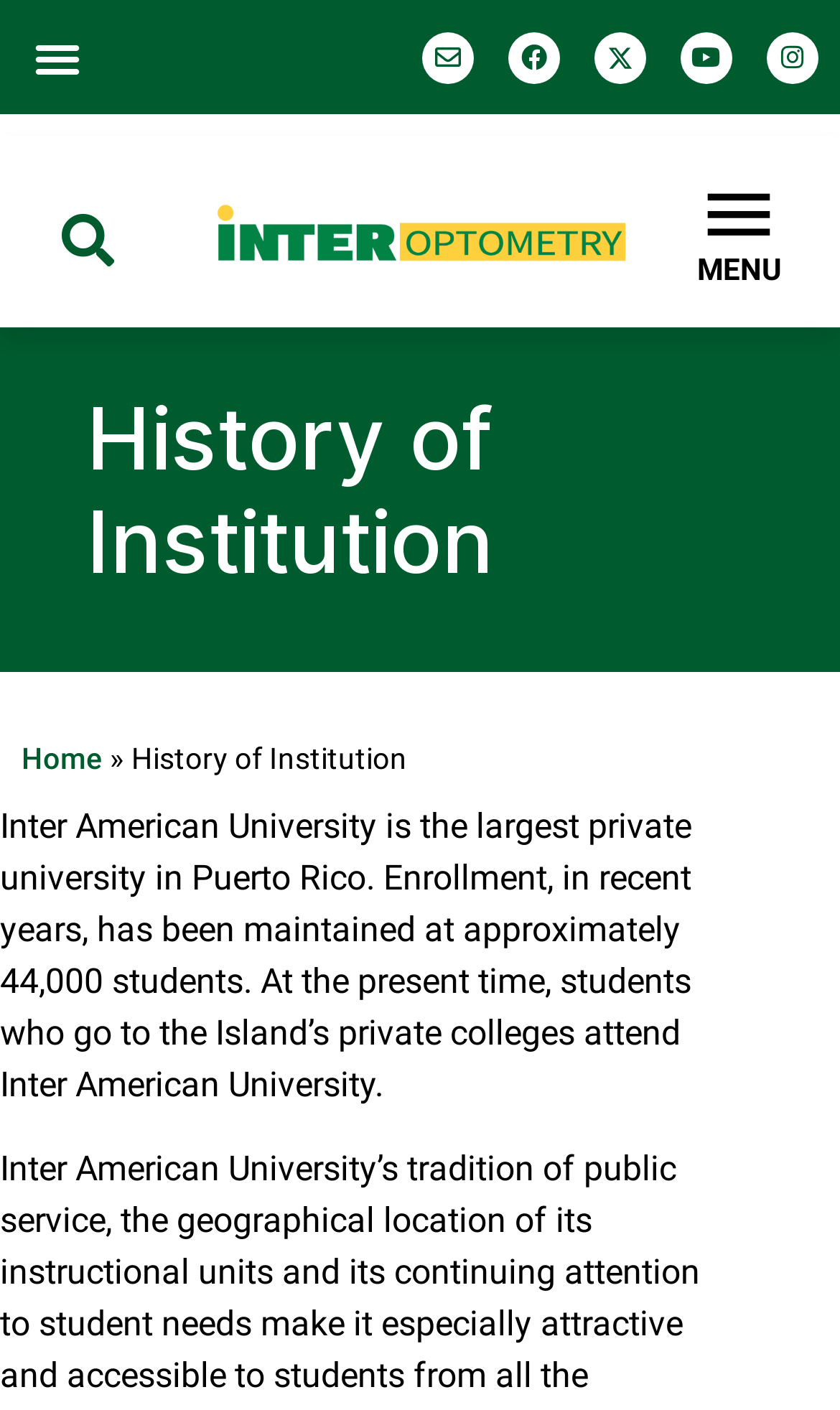Can you find and provide the main heading text of this webpage?

History of Institution